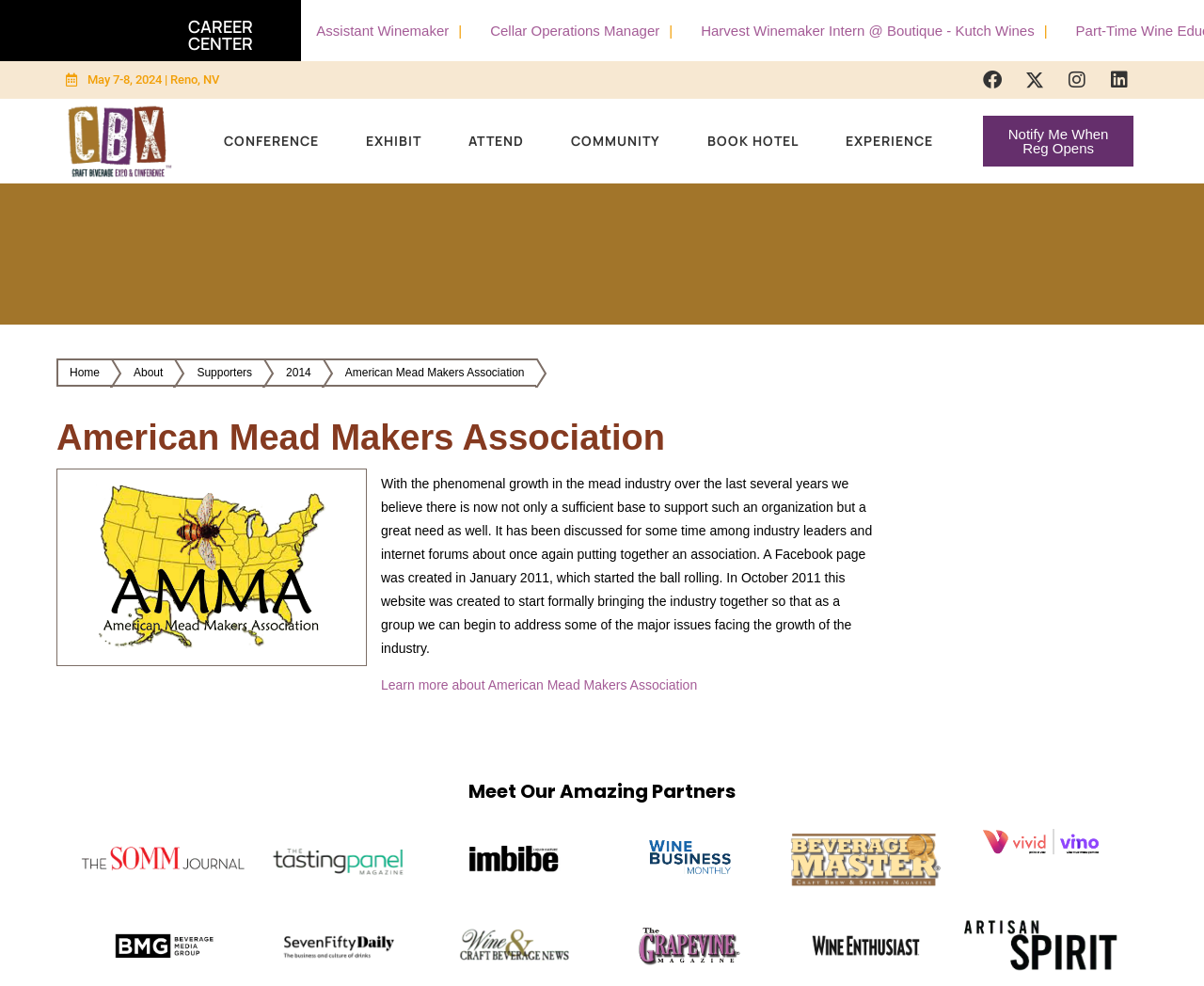Determine the bounding box coordinates of the clickable region to execute the instruction: "Visit Craft Beverage Expo website". The coordinates should be four float numbers between 0 and 1, denoted as [left, top, right, bottom].

[0.055, 0.105, 0.144, 0.182]